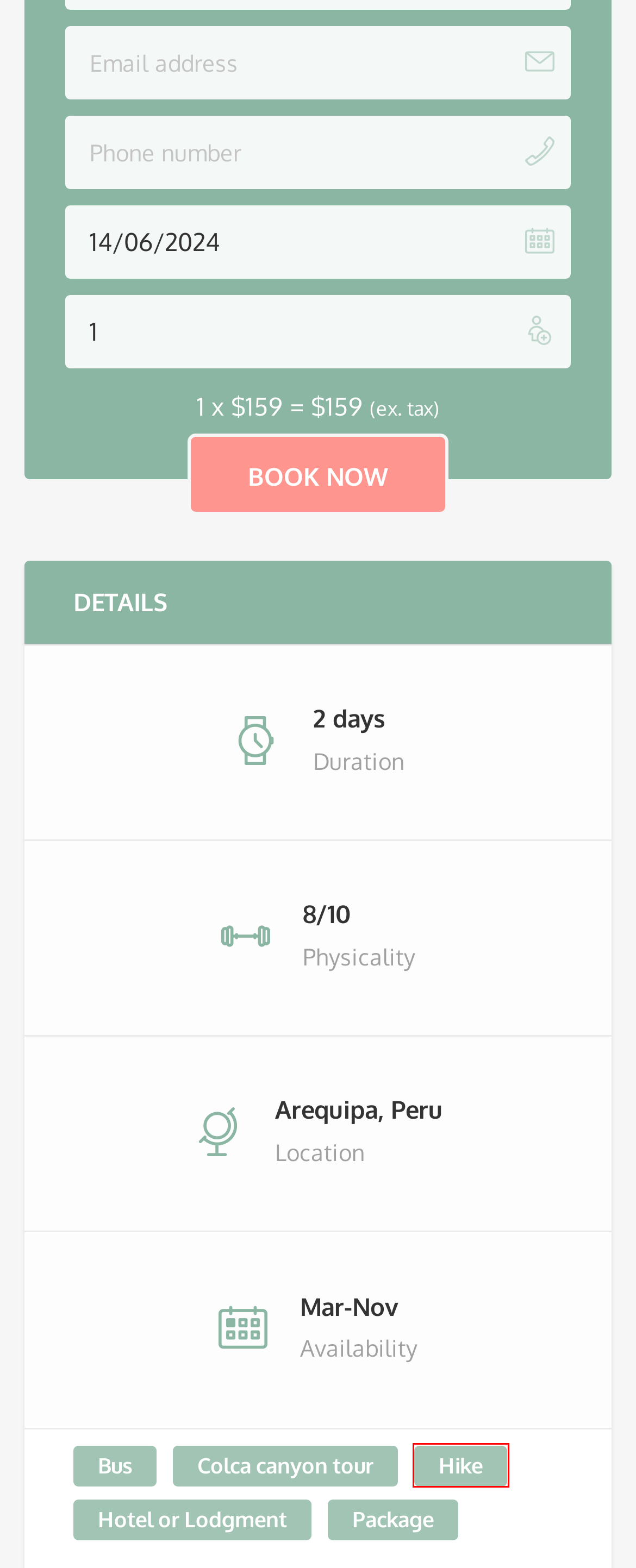You are provided with a screenshot of a webpage highlighting a UI element with a red bounding box. Choose the most suitable webpage description that matches the new page after clicking the element in the bounding box. Here are the candidates:
A. Colca canyon tour from Puno » Puno Chivay bus, hotel, tour, guides
B. Terms & conditions » Highland Adventure
C. Luquina homestay tour » Uros, Taquile, Luquina overnight
D. Bus Archives » Highland Adventure
E. 🌄 Best Machu Picchu Tours from Lima | Book Your Adventure Now! 🚂
F. Hike Archives » Highland Adventure
G. Colca canyon tours » from Puno, from Arequipa, Cusco
H. Sillustani from Juliaca airport » in route from Juliaca the airport

F